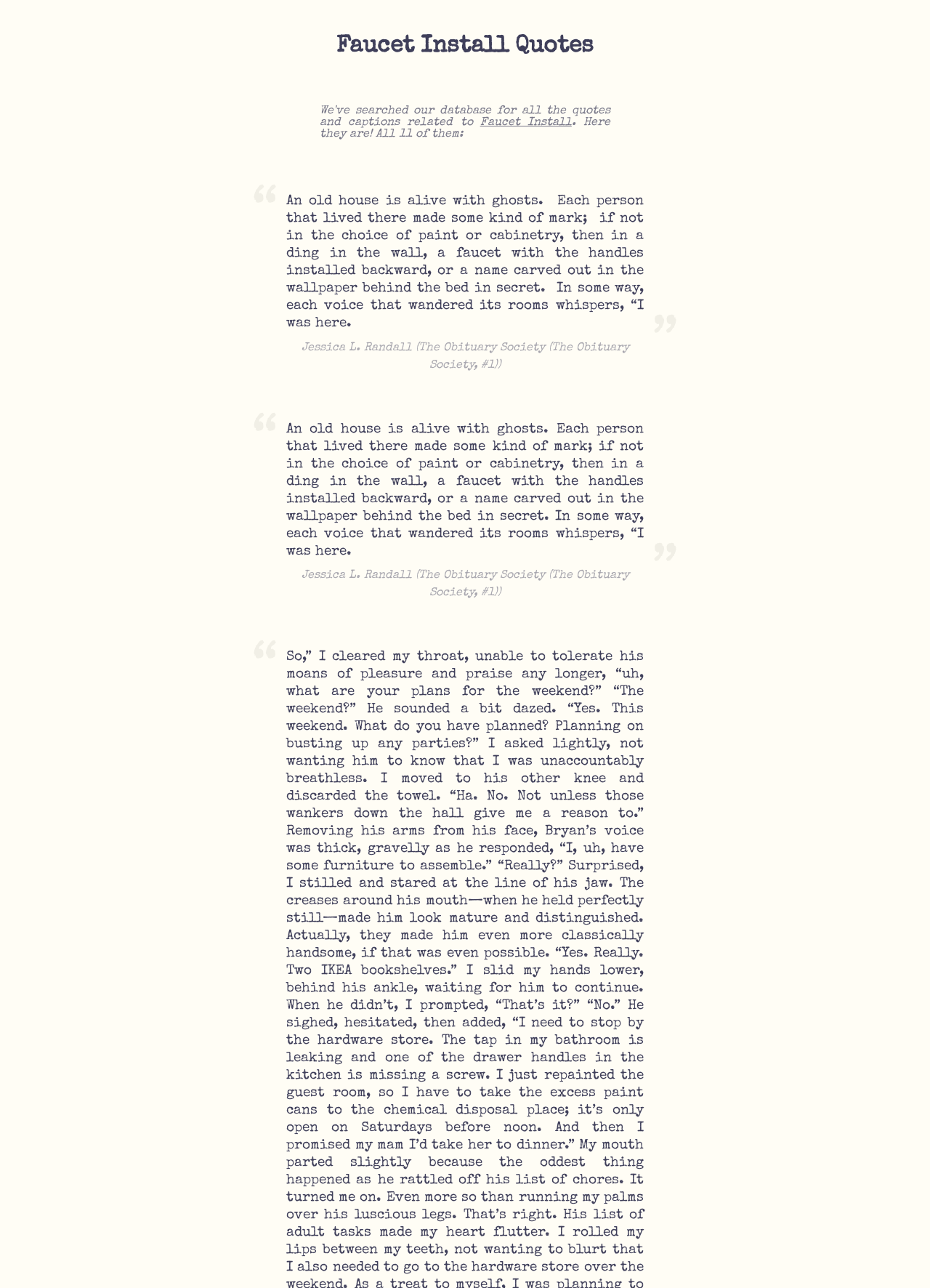What is the quote about?
Kindly offer a comprehensive and detailed response to the question.

The quote is about an old house being alive with ghosts, and each person who lived there made some kind of mark. This can be inferred from the text of the quote, which mentions the house and the people who lived there.